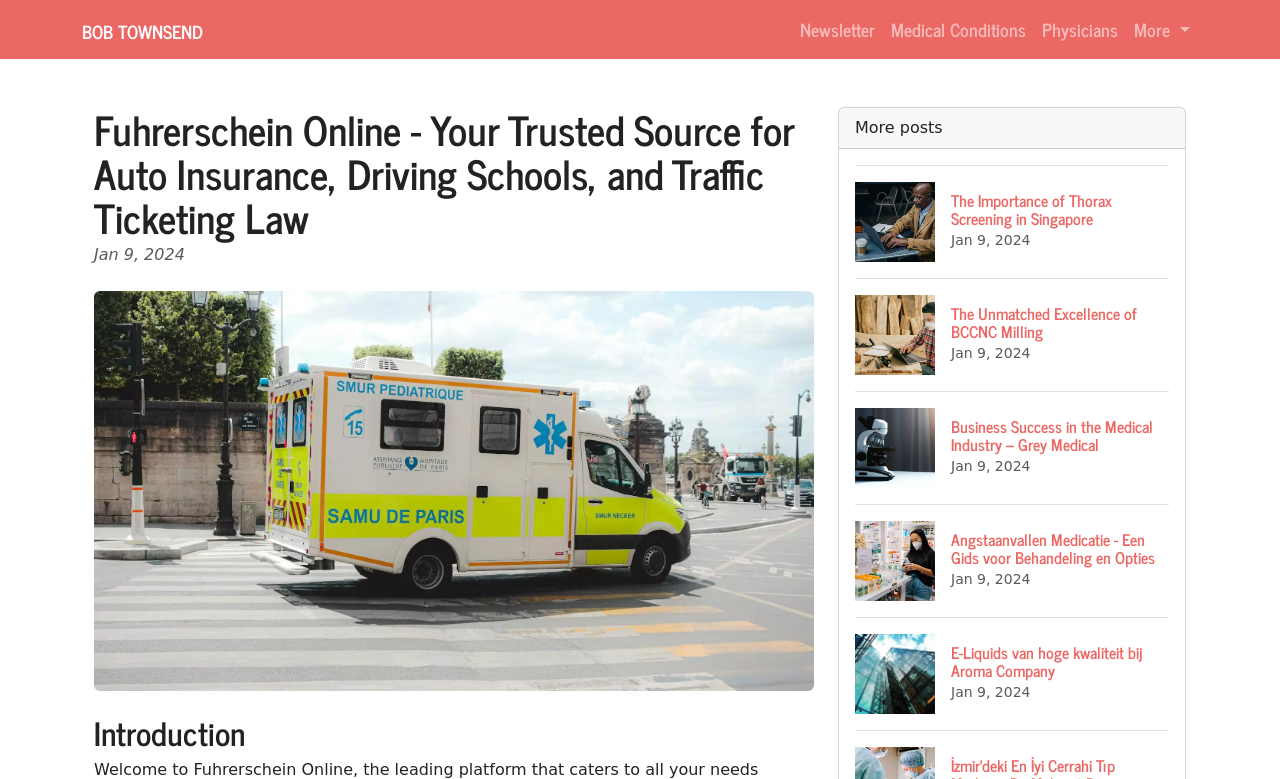Show the bounding box coordinates of the region that should be clicked to follow the instruction: "Read the 'The Importance of Thorax Screening in Singapore' article."

[0.668, 0.212, 0.913, 0.357]